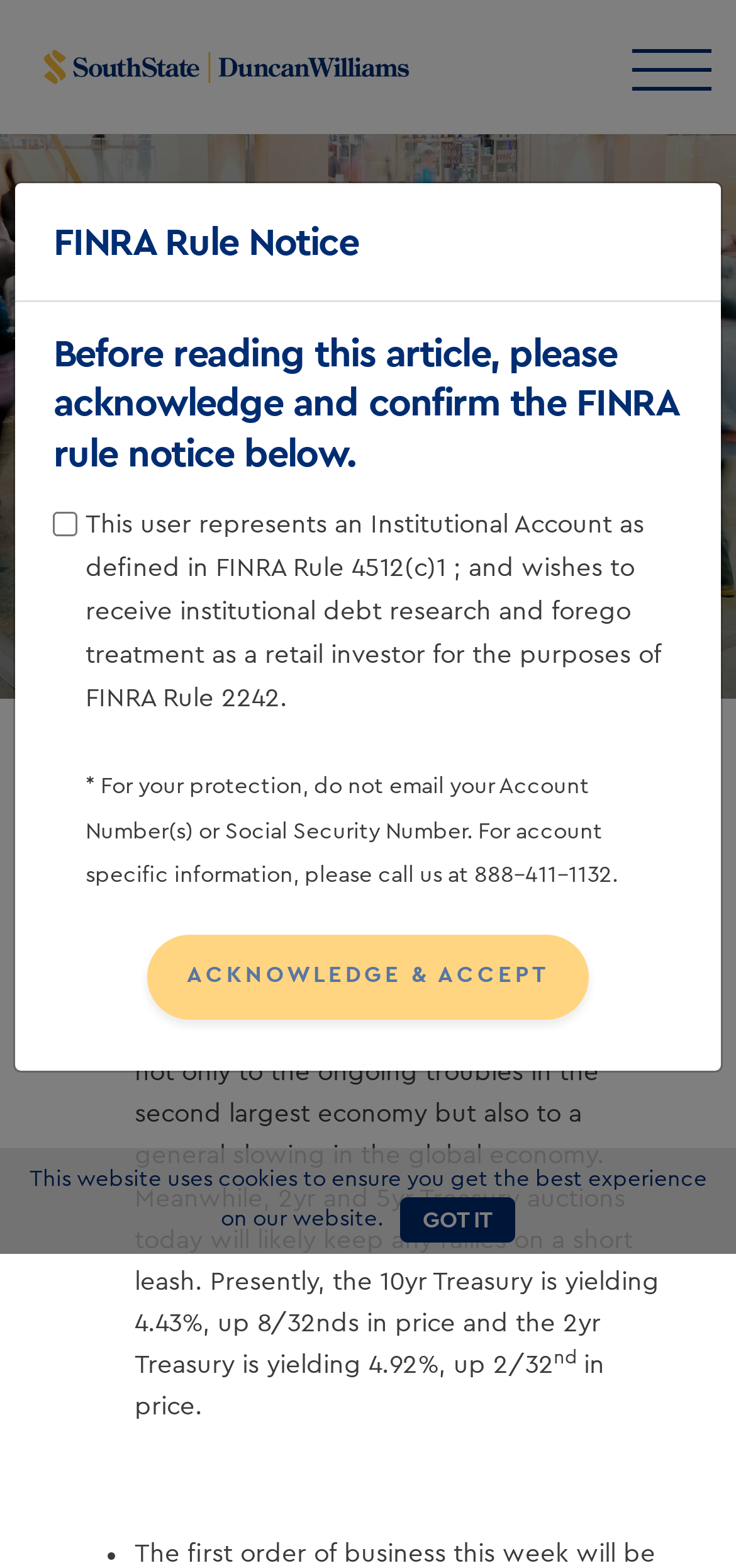Describe the entire webpage, focusing on both content and design.

The webpage is a financial news and market insights website. At the top, there is a banner with a "Cookies Notice" that informs users about the website's cookie policy, accompanied by a "GOT IT" button. Below the banner, there is a logo of "SouthState|DuncanWilliams" with a link to the website's homepage.

On the top-right corner, there is an "Open Menu" button. Below it, there is a navigation menu with links to various sections, including "Sales & Trading", "Strategy", "Public Finance", "Market Updates", "Live Events", "About Us", and "Client Login".

The main content of the webpage is an article titled "Risk-Off Tone Greets Investors". The article has a heading and a subheading that reads "MARKET INSIGHTS & COMMENTARY". Below the heading, there is an image of a person, Thomas R. Fitzgerald, who is identified as the SVP of Fixed Income Strategies.

The article discusses the current market situation, mentioning that Treasuries are finding an early bid due to weak economic results from China and a general slowing in the global economy. The article also mentions upcoming Treasury auctions and their potential impact on the market.

On the right side of the article, there is a dialog box with a "FINRA Rule Notice" that requires users to acknowledge and confirm before reading the article. The notice includes a checkbox and a link to "ACKNOWLEDGE & ACCEPT".

At the bottom of the webpage, there is a call-to-action section that invites users to subscribe to the website's Market Commentary newsletter.